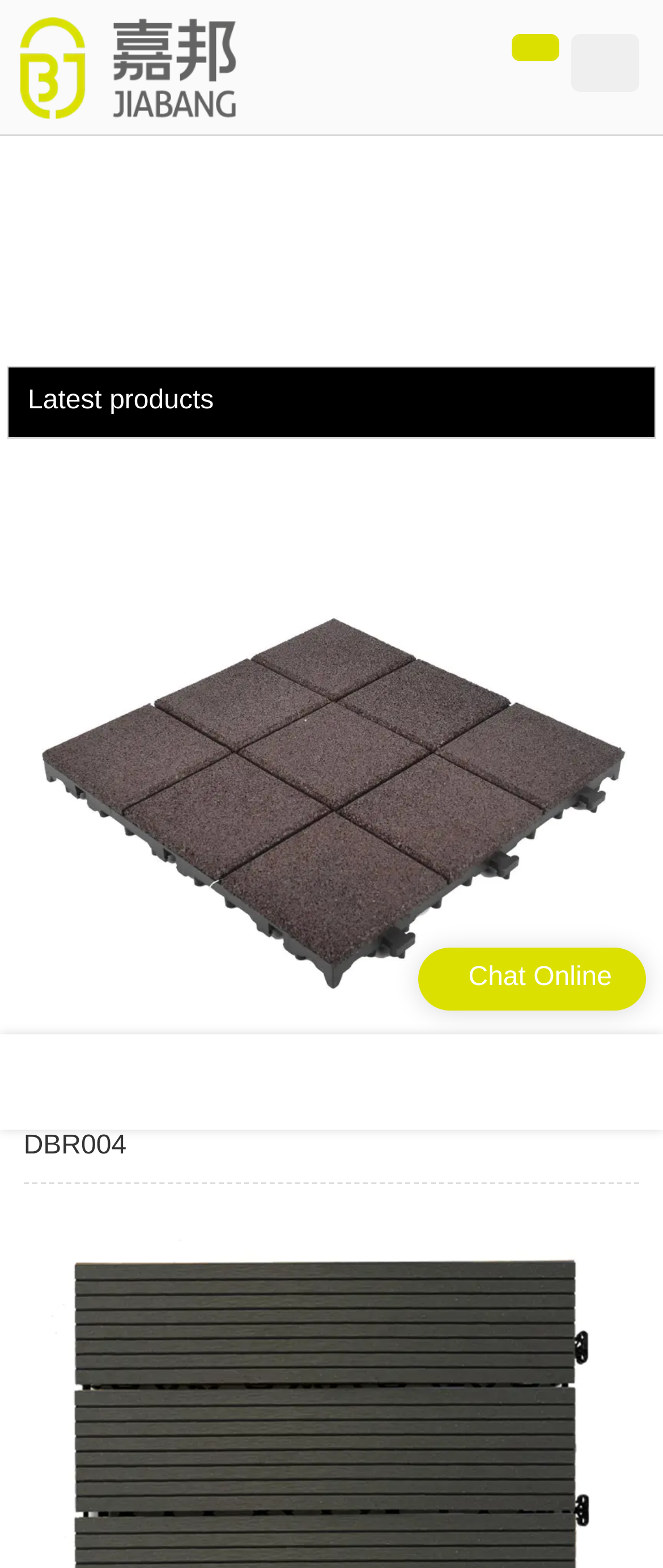What is the company name?
Examine the screenshot and reply with a single word or phrase.

Jiabang Decking Tiles